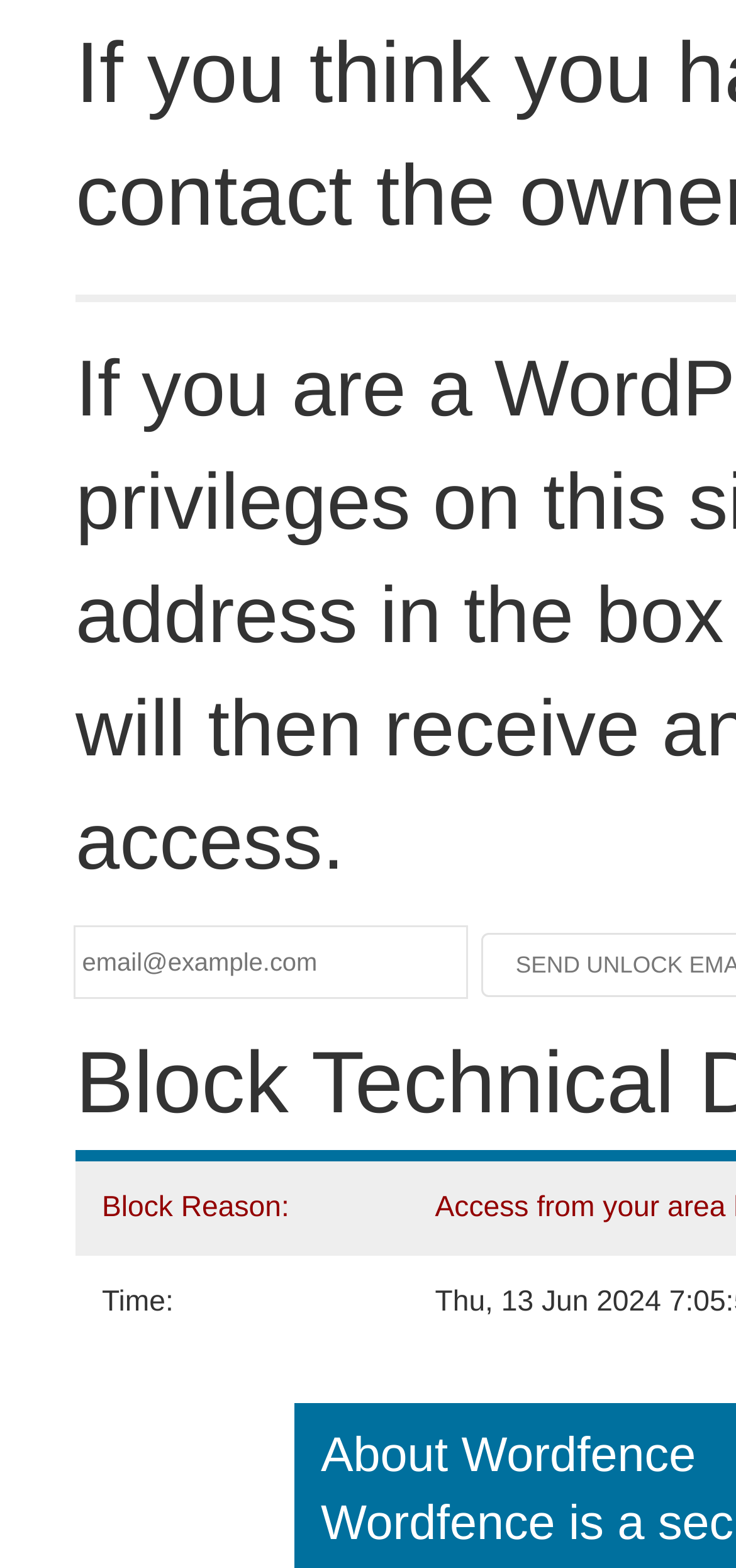Locate the bounding box of the UI element described in the following text: "name="email" placeholder="email@example.com"".

[0.103, 0.592, 0.633, 0.636]